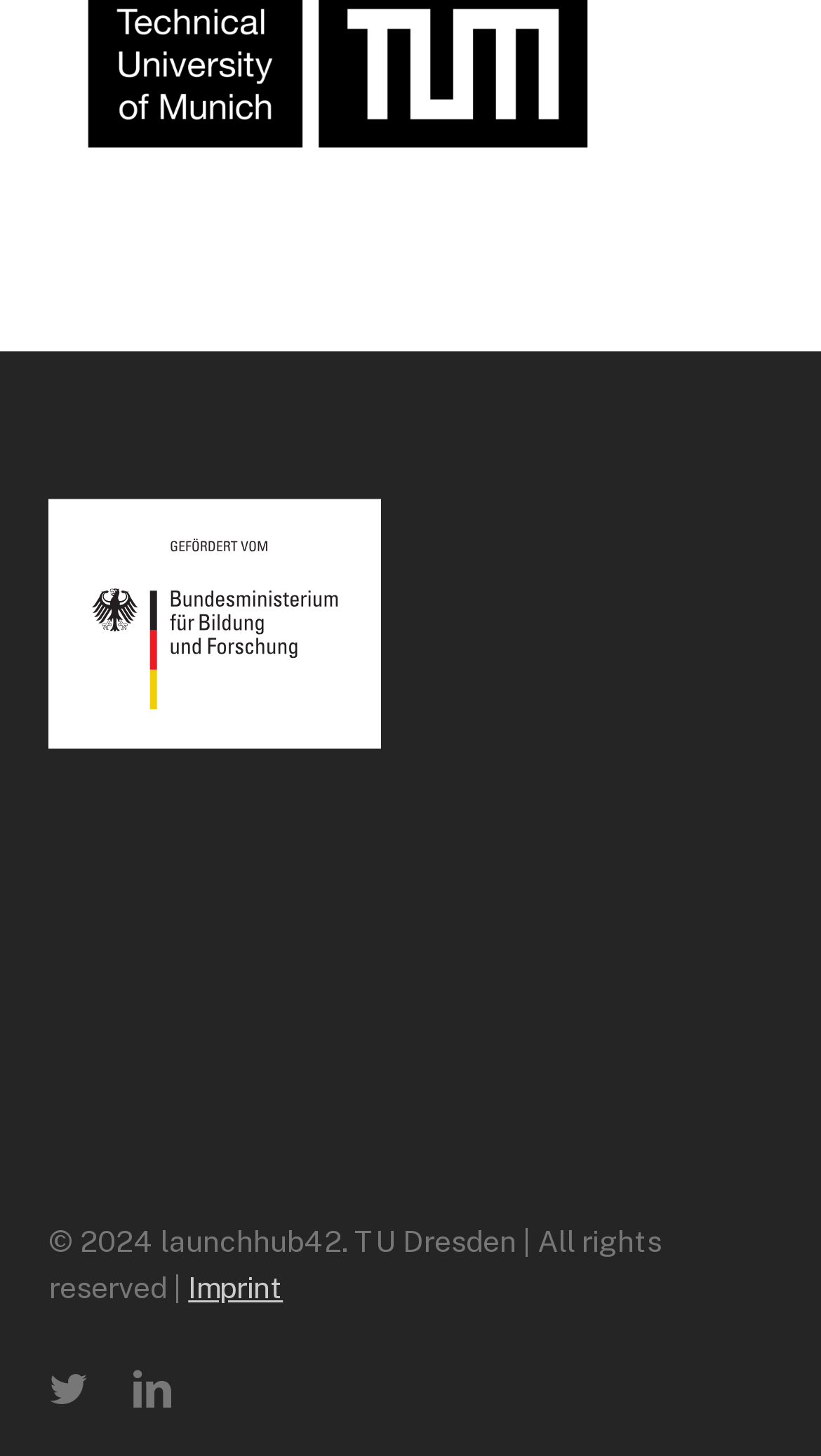What is the copyright year?
Please use the image to deliver a detailed and complete answer.

I found the copyright year by looking at the StaticText element at the bottom of the page, which says '© 2024 launchhub42. TU Dresden | All rights reserved |'.